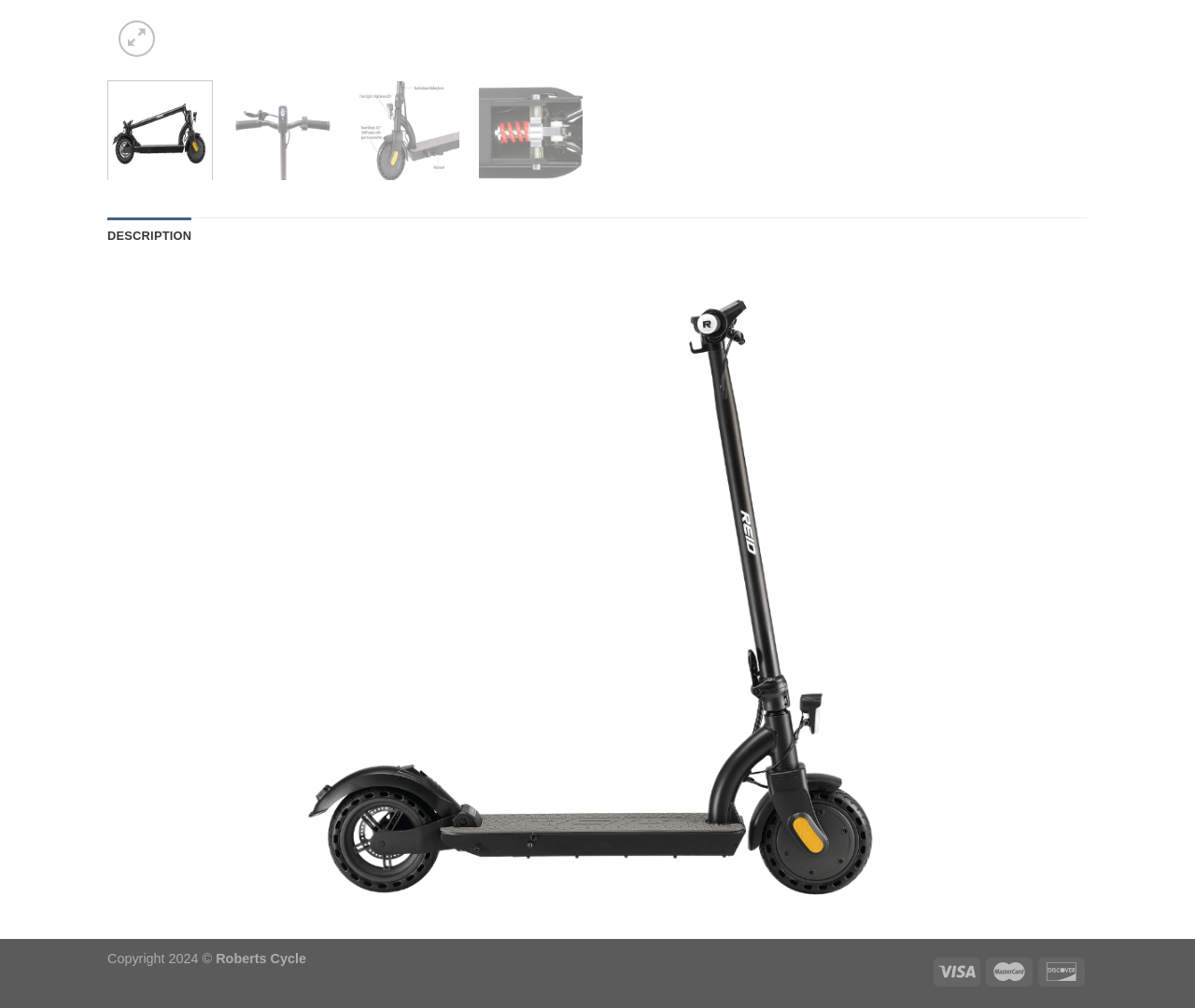For the given element description parent_node: Call for details, determine the bounding box coordinates of the UI element. The coordinates should follow the format (top-left x, top-left y, bottom-right x, bottom-right y) and be within the range of 0 to 1.

[0.082, 0.079, 0.496, 0.179]